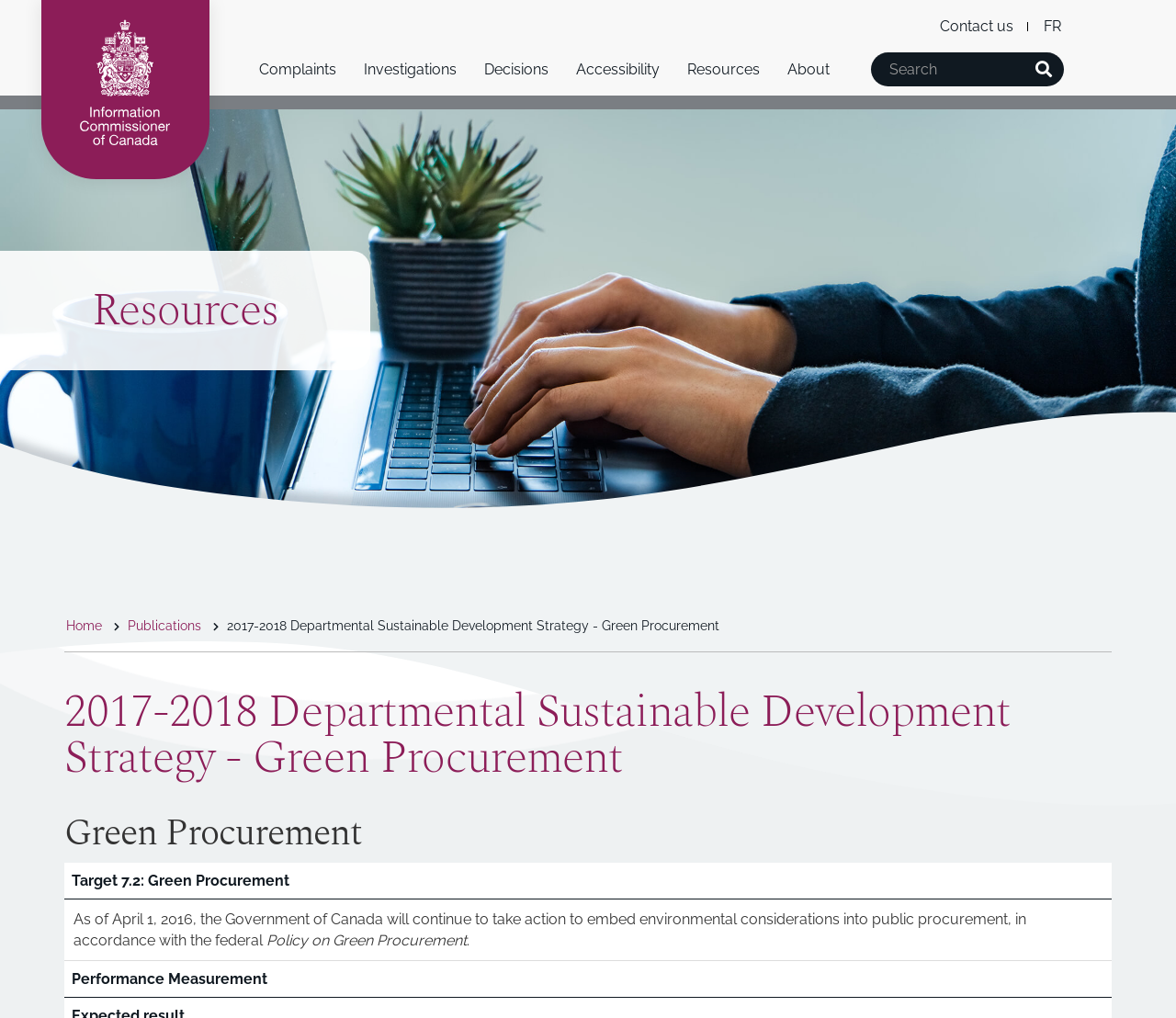What is the target of Green Procurement?
Could you please answer the question thoroughly and with as much detail as possible?

I found the answer by looking at the table on the webpage, which has a column header 'Target 7.2: Green Procurement'.